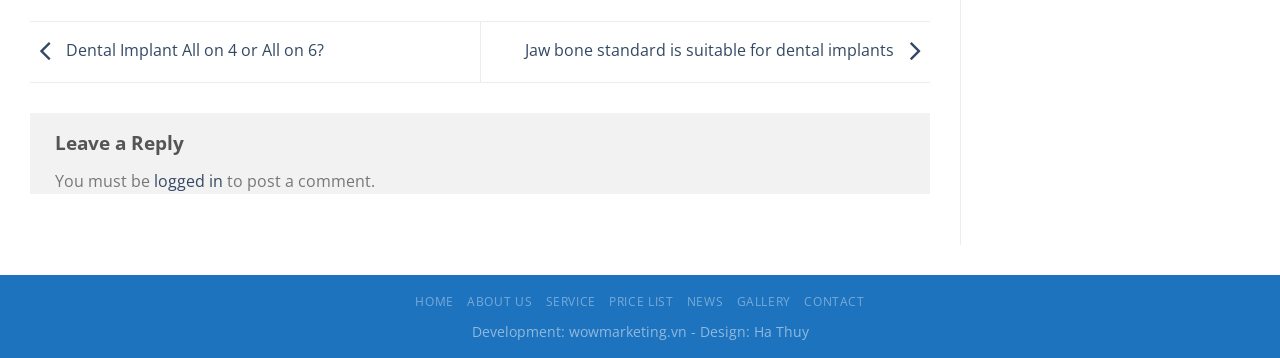What is required to post a comment?
Using the information presented in the image, please offer a detailed response to the question.

The StaticText 'You must be' is followed by a link 'logged in', and then another StaticText 'to post a comment.', implying that one needs to be logged in to post a comment.